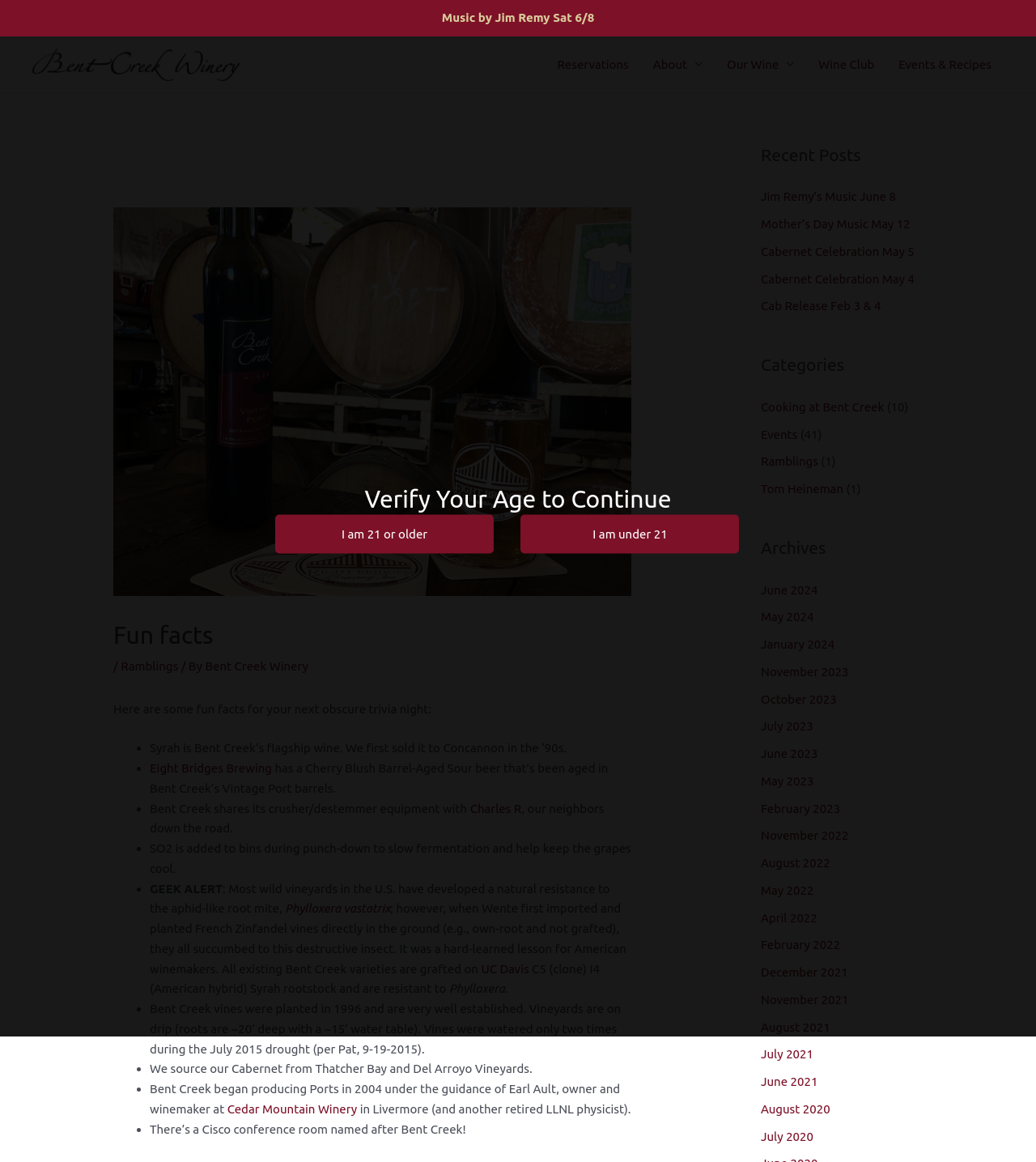Elaborate on the different components and information displayed on the webpage.

The webpage is about Bent Creek Winery, with a focus on fun facts and trivia. At the top, there is a heading "Verify Your Age to Continue" with two buttons "I am 21 or older" and "I am under 21" below it. 

On the left side, there is a link "Music by Jim Remy Sat 6/8" and a link "Bent Creek Winery" with an image of the winery's logo. Below the logo, there is a navigation menu with links to "Reservations", "About", "Our Wine", "Wine Club", and "Events & Recipes".

The main content of the page is a list of fun facts about Bent Creek Winery, presented in a bullet-point format. Each fact is preceded by a bullet marker. The facts include information about the winery's flagship wine, Syrah, its collaboration with Eight Bridges Brewing, and its vineyard practices. There are also links to other websites, such as Charles R and UC Davis, embedded within the text.

On the right side, there are three sections: "Recent Posts", "Categories", and "Archives". The "Recent Posts" section lists several links to recent events and music performances at the winery. The "Categories" section lists links to different categories, such as "Cooking at Bent Creek", "Events", "Ramblings", and "Tom Heineman", with the number of posts in each category in parentheses. The "Archives" section lists links to posts from different months and years.

Overall, the webpage has a clean and organized layout, with a focus on presenting fun facts and information about Bent Creek Winery.